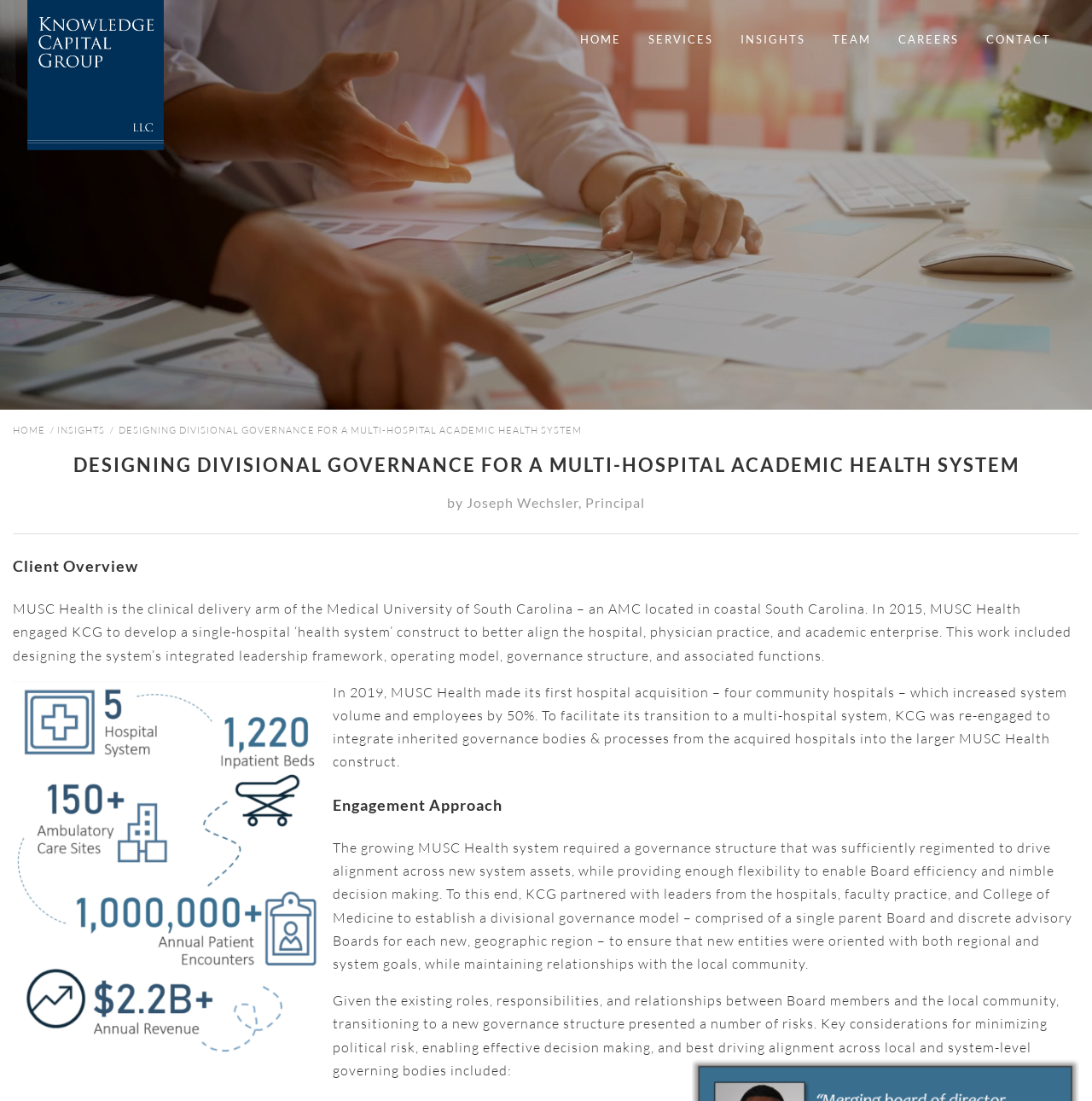Using the provided description Home, find the bounding box coordinates for the UI element. Provide the coordinates in (top-left x, top-left y, bottom-right x, bottom-right y) format, ensuring all values are between 0 and 1.

[0.519, 0.0, 0.581, 0.072]